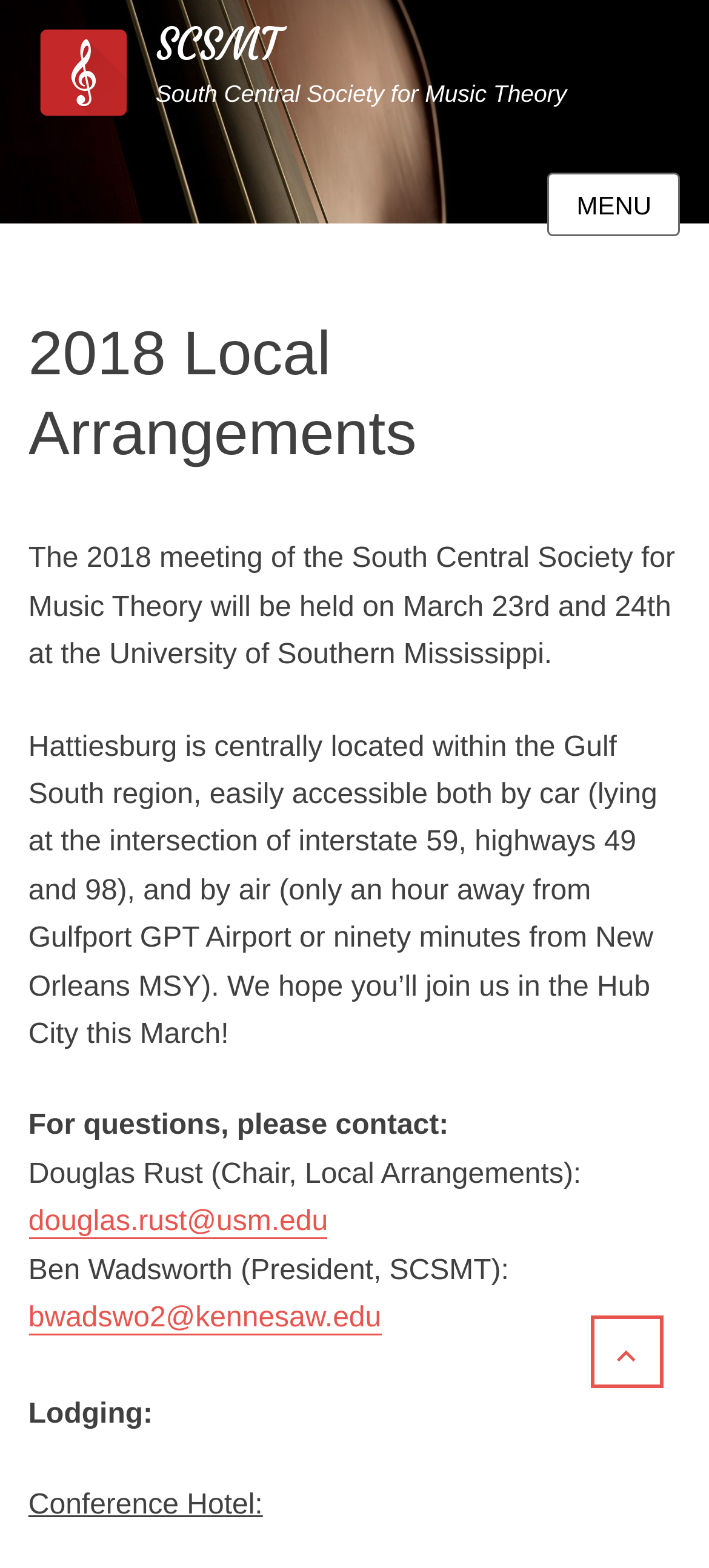Carefully examine the image and provide an in-depth answer to the question: What is the name of the society?

I found the answer by looking at the static text element that says 'South Central Society for Music Theory' which is located below the SCSMT image link.